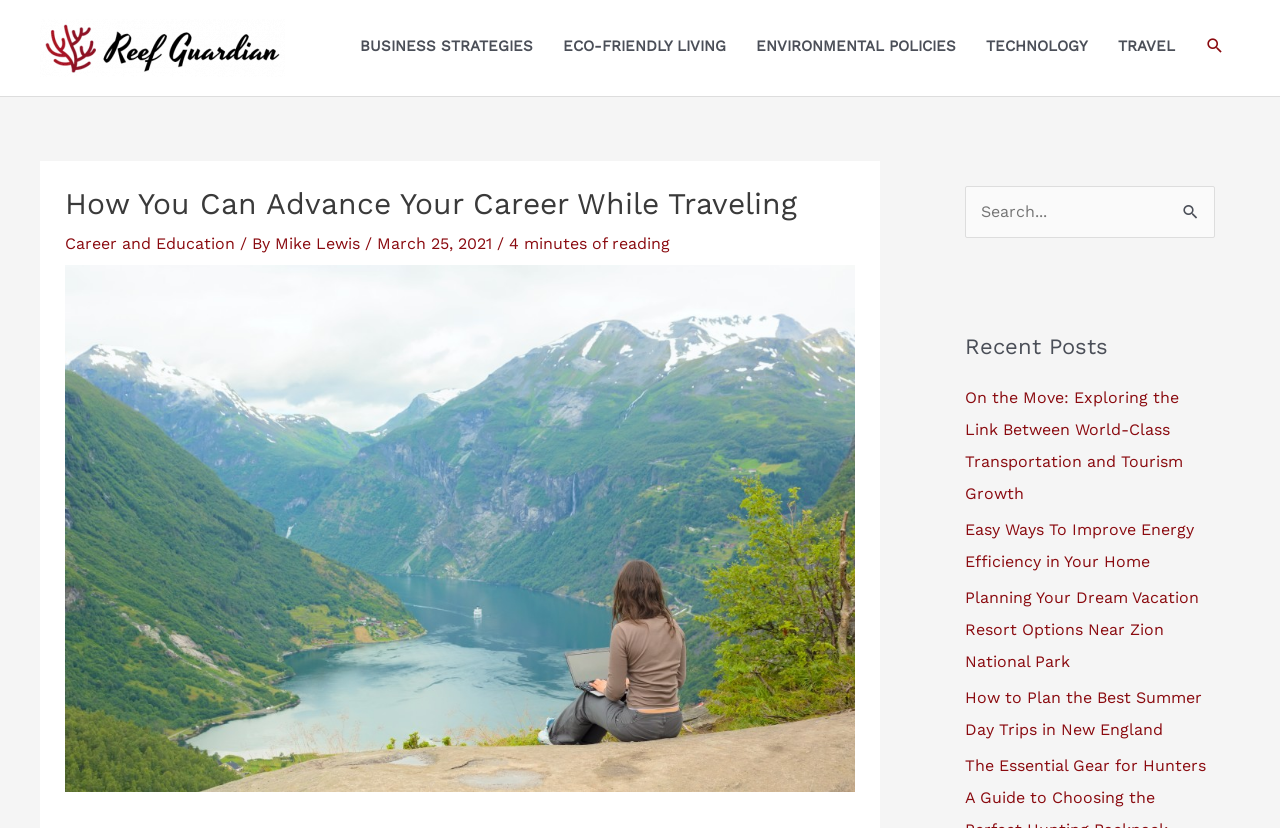Find the bounding box coordinates of the element to click in order to complete the given instruction: "Click the Reef Guardian logo."

[0.031, 0.045, 0.223, 0.068]